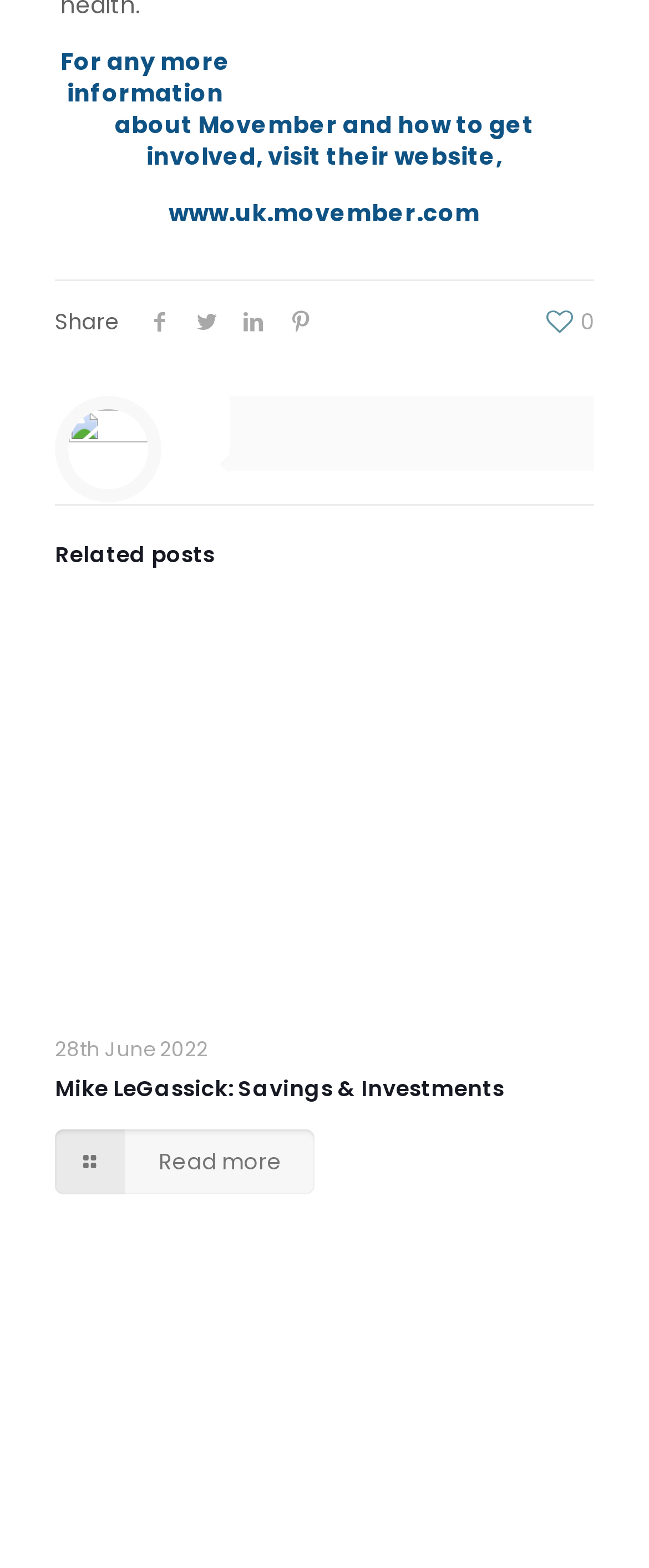Could you highlight the region that needs to be clicked to execute the instruction: "Click on NEXT POST"?

None